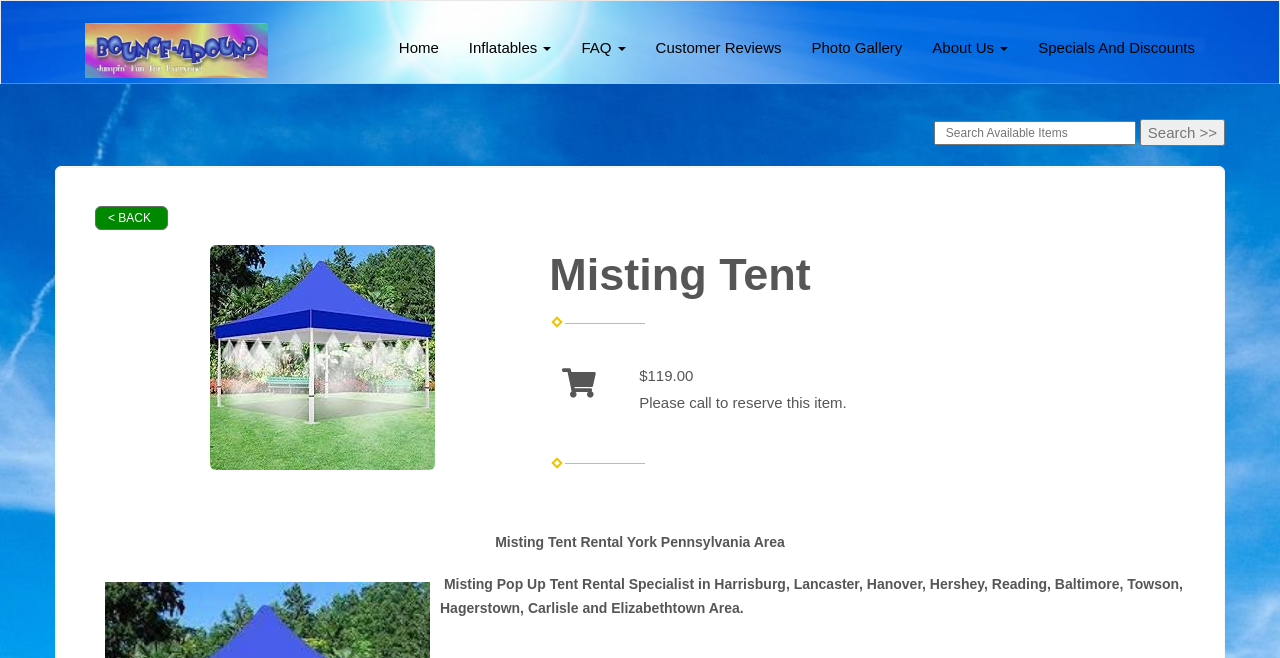Show the bounding box coordinates for the HTML element described as: "name="search_items" placeholder="Search Available Items"".

[0.73, 0.183, 0.887, 0.22]